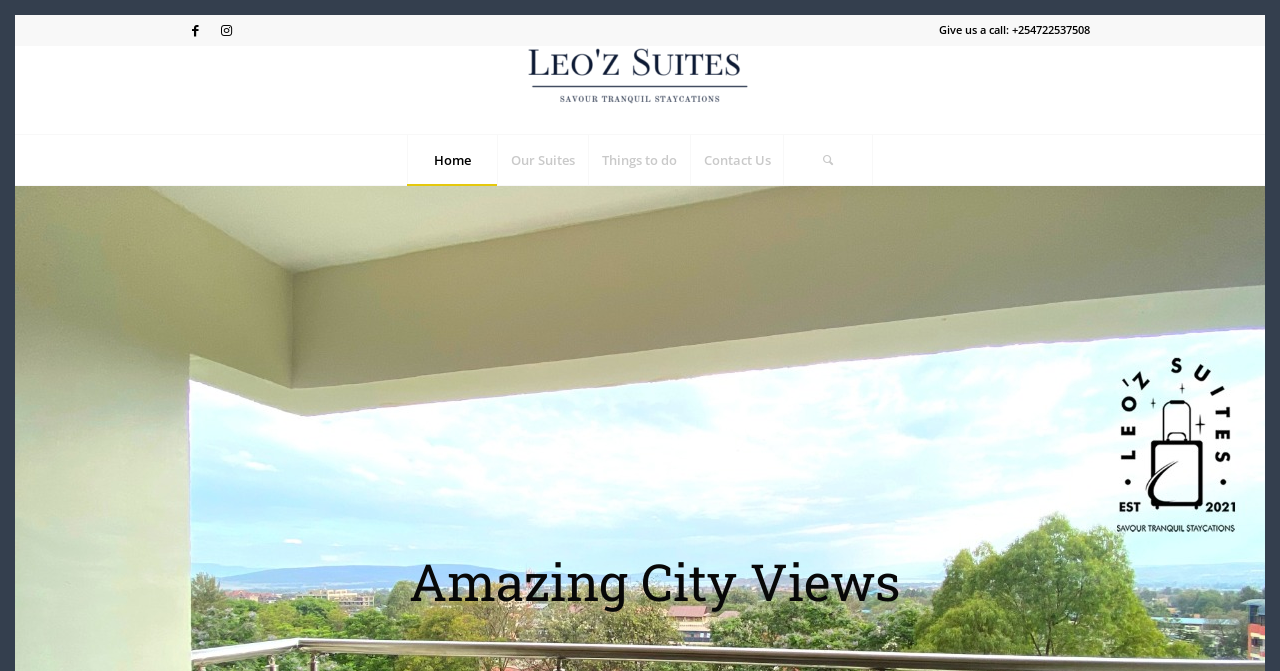Please identify the bounding box coordinates of the area that needs to be clicked to follow this instruction: "Go to the Home page".

[0.318, 0.201, 0.388, 0.276]